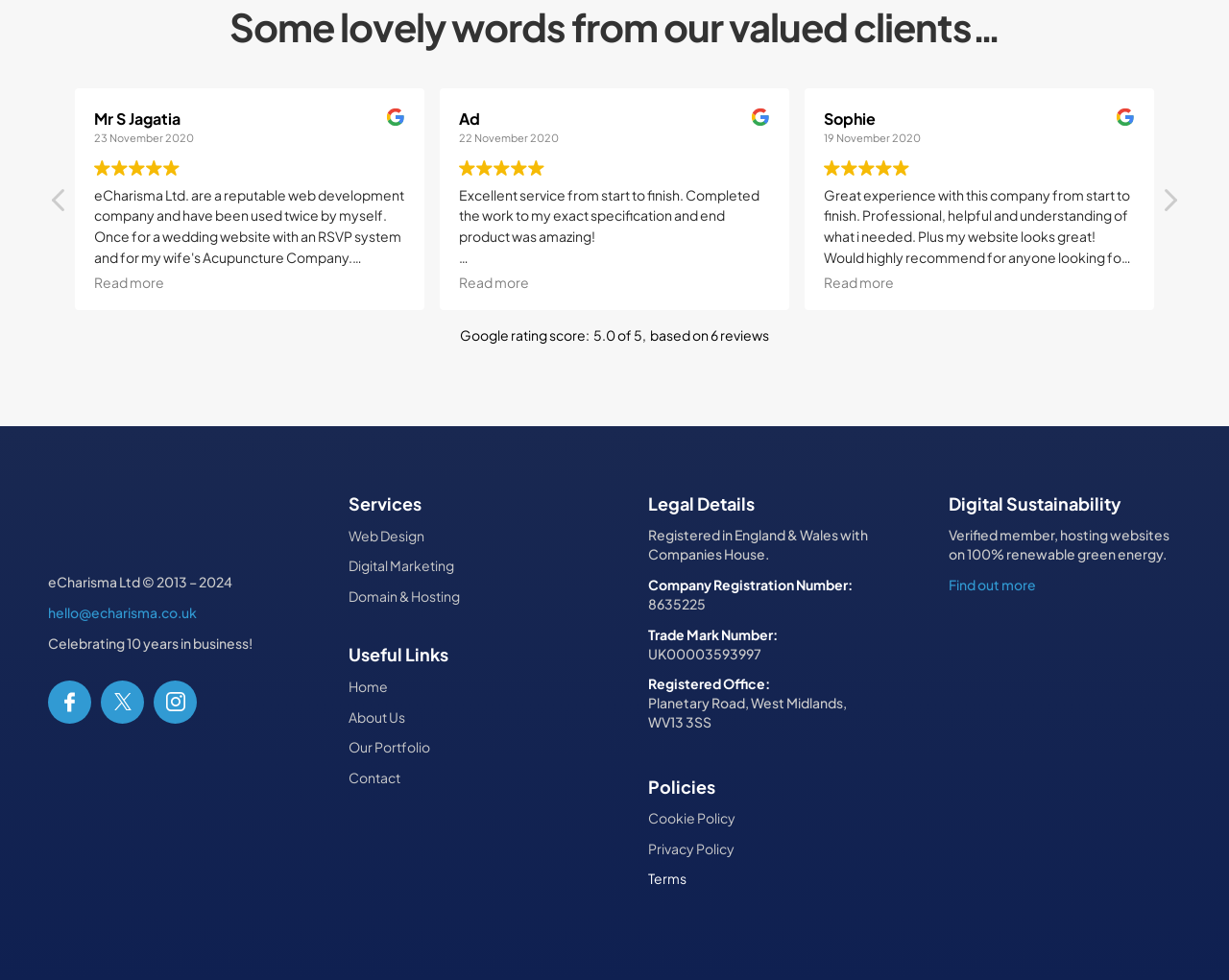Using the given element description, provide the bounding box coordinates (top-left x, top-left y, bottom-right x, bottom-right y) for the corresponding UI element in the screenshot: aria-label="Next review"

[0.944, 0.19, 0.959, 0.229]